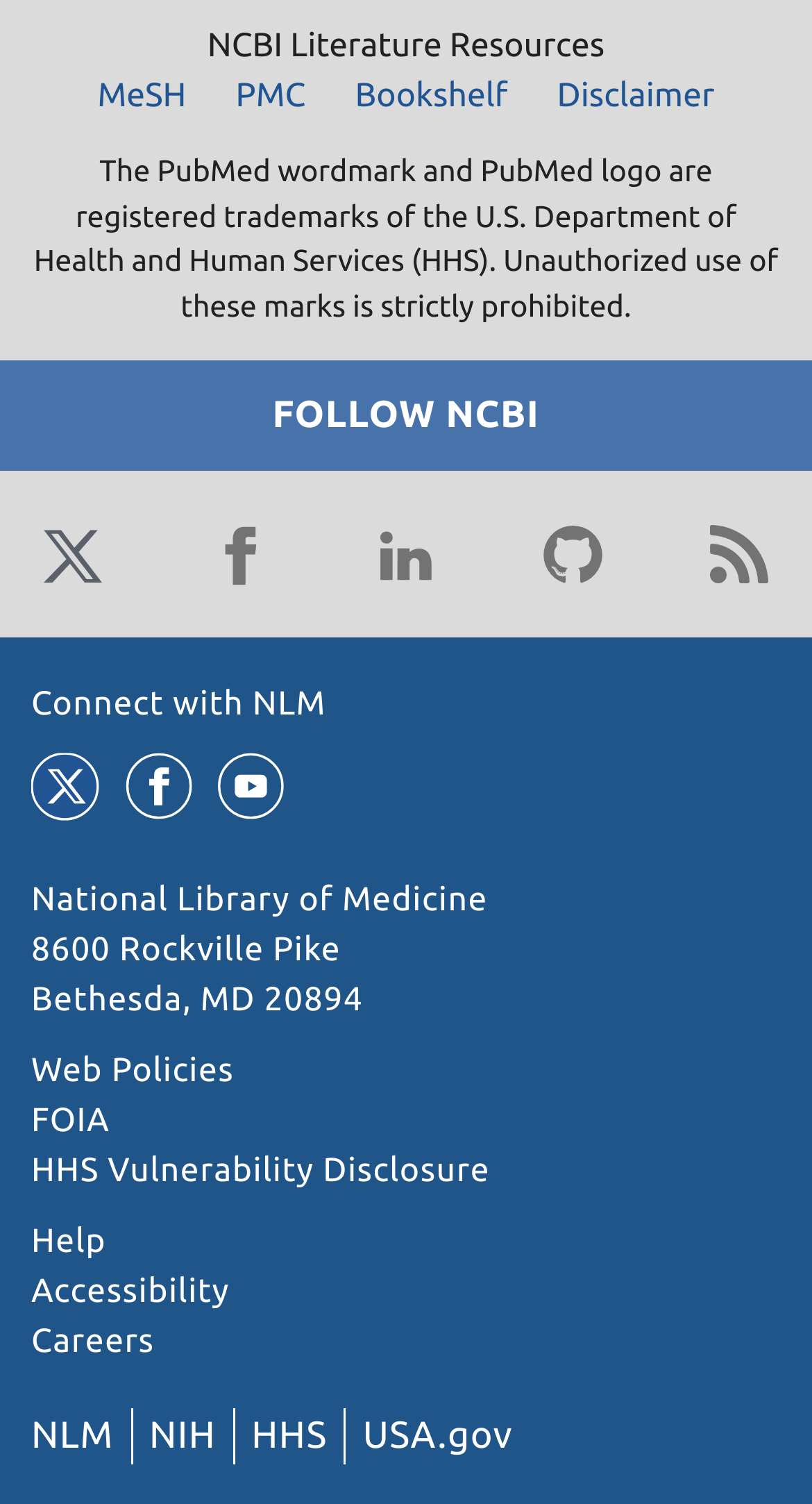Based on the image, please respond to the question with as much detail as possible:
What is the logo of the department?

I inferred this answer by looking at the link elements with the content 'HHS' located at the bottom of the page, which likely represents the logo of the U.S. Department of Health and Human Services.